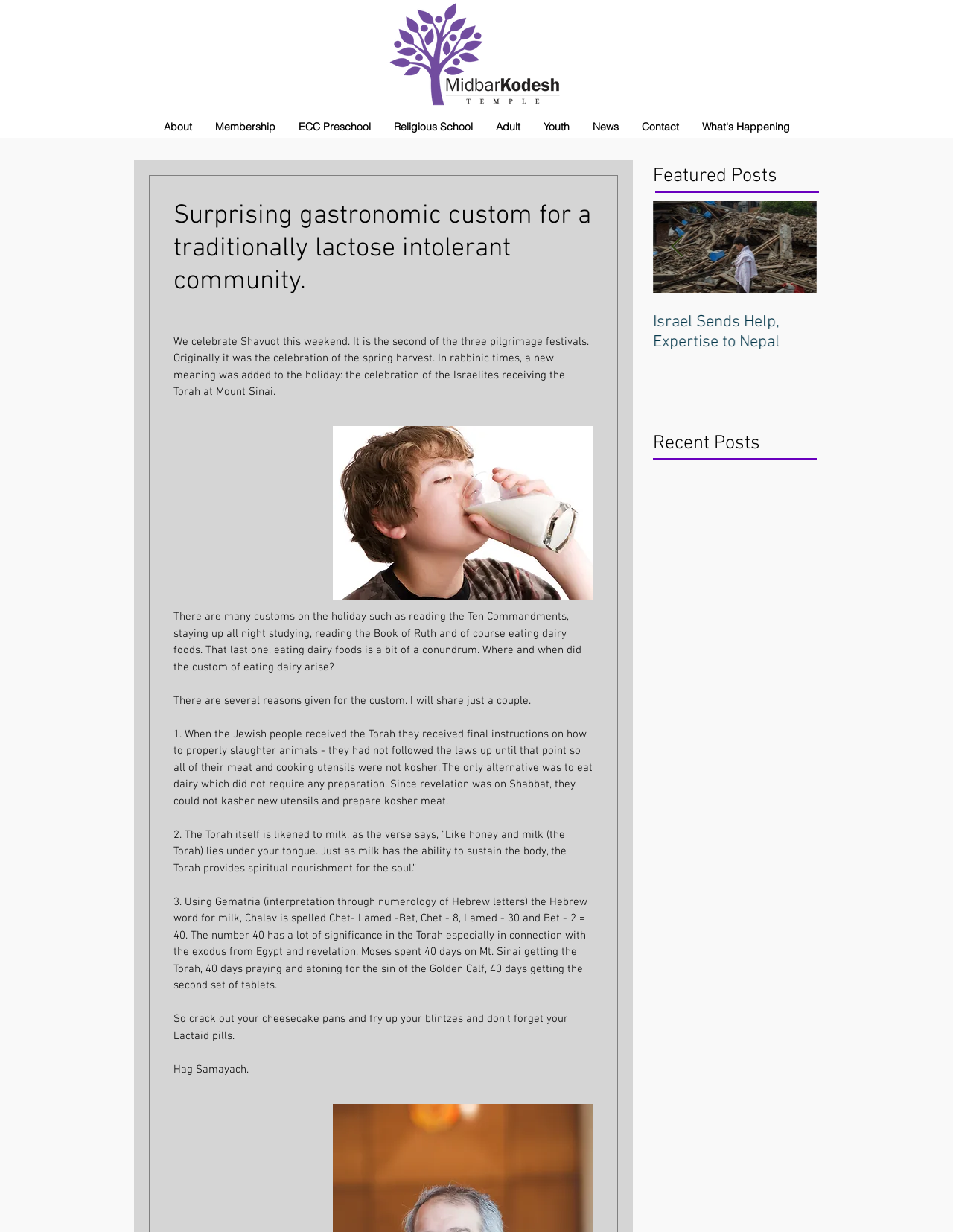Please identify the coordinates of the bounding box for the clickable region that will accomplish this instruction: "Click the 'USY's community service' post".

[0.341, 0.163, 0.513, 0.335]